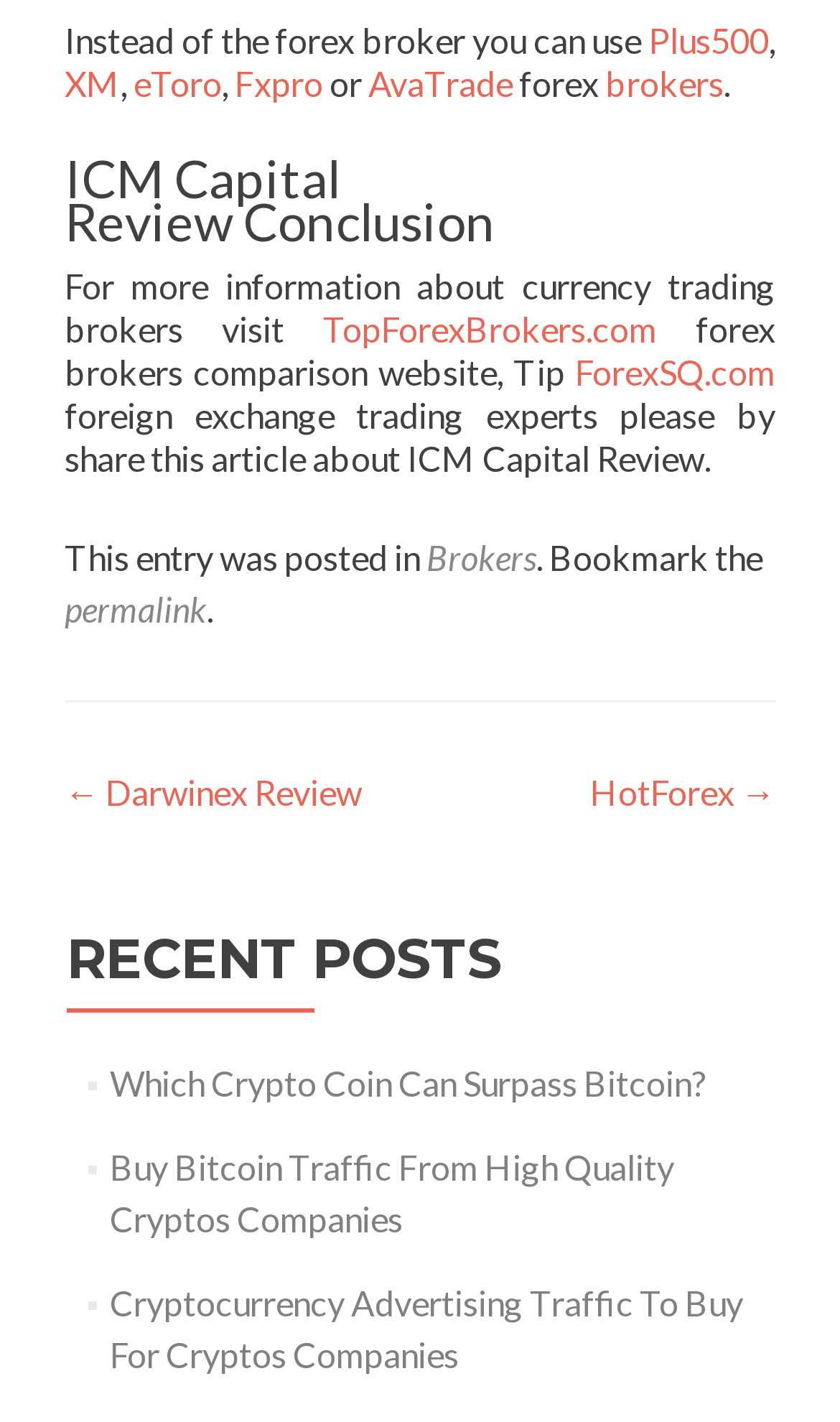Point out the bounding box coordinates of the section to click in order to follow this instruction: "Go to HotForex".

[0.703, 0.542, 0.923, 0.571]